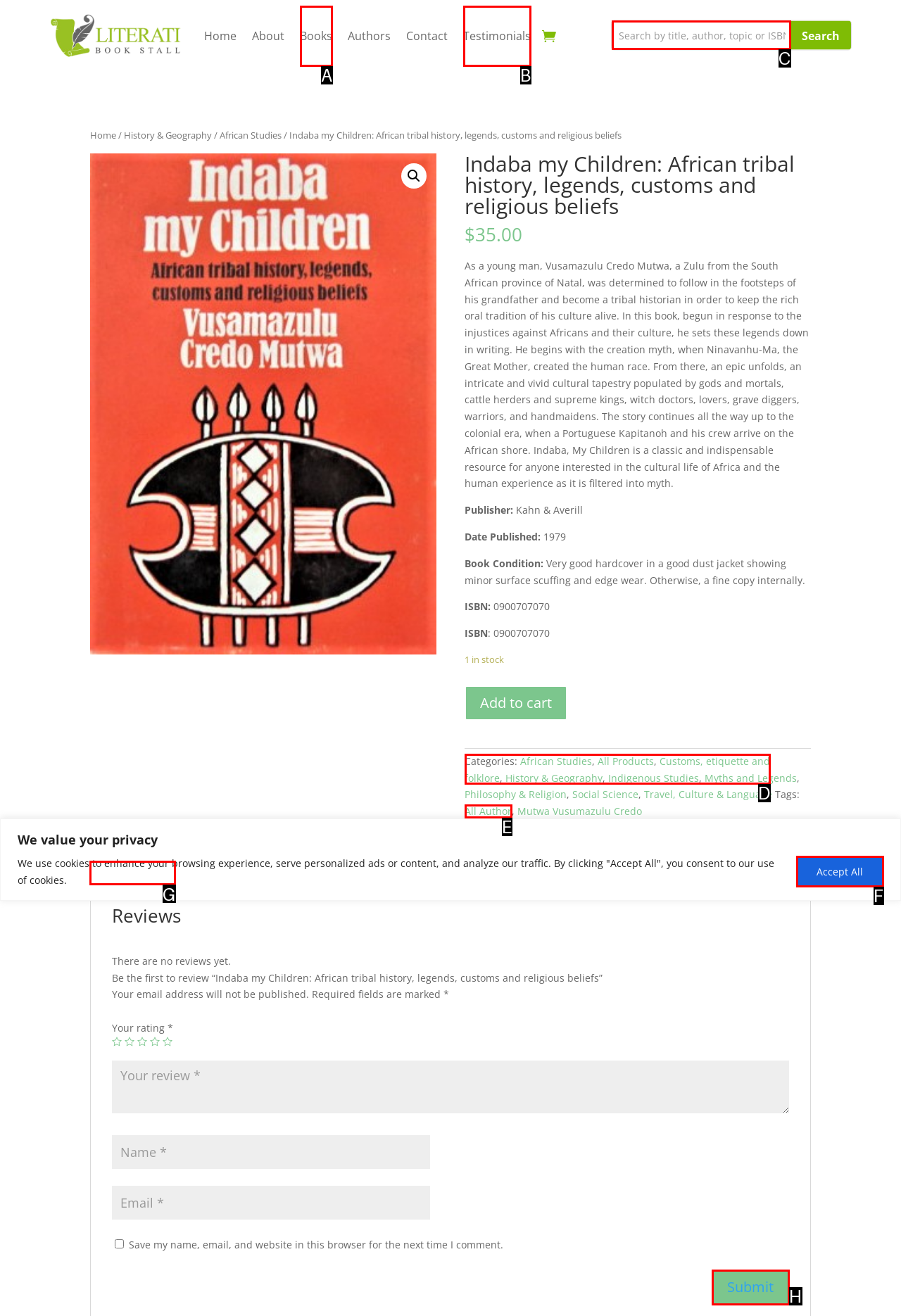From the given choices, indicate the option that best matches: Customs, etiquette and folklore
State the letter of the chosen option directly.

D